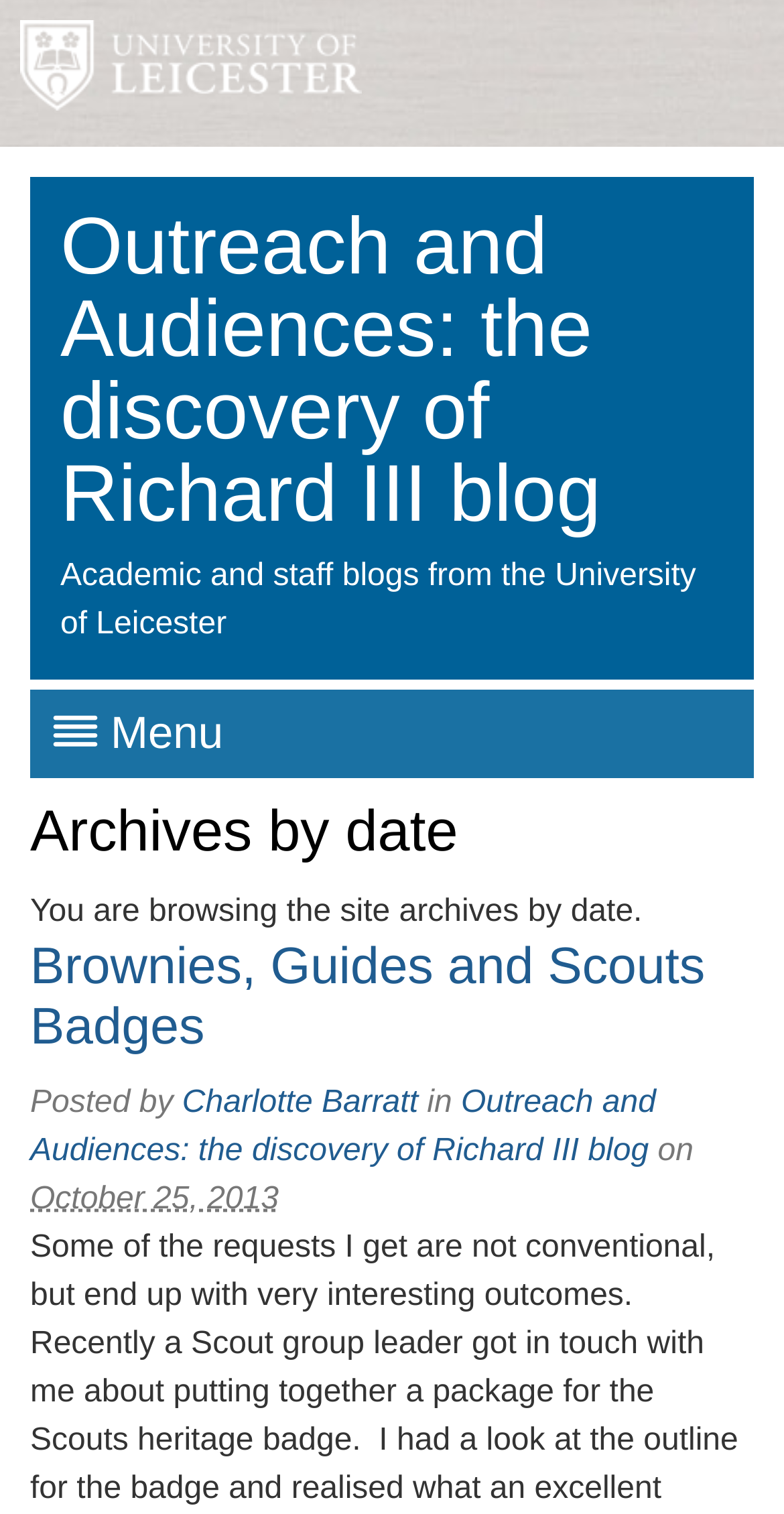What is the name of the blog?
Based on the image, give a one-word or short phrase answer.

Outreach and Audiences: the discovery of Richard III blog